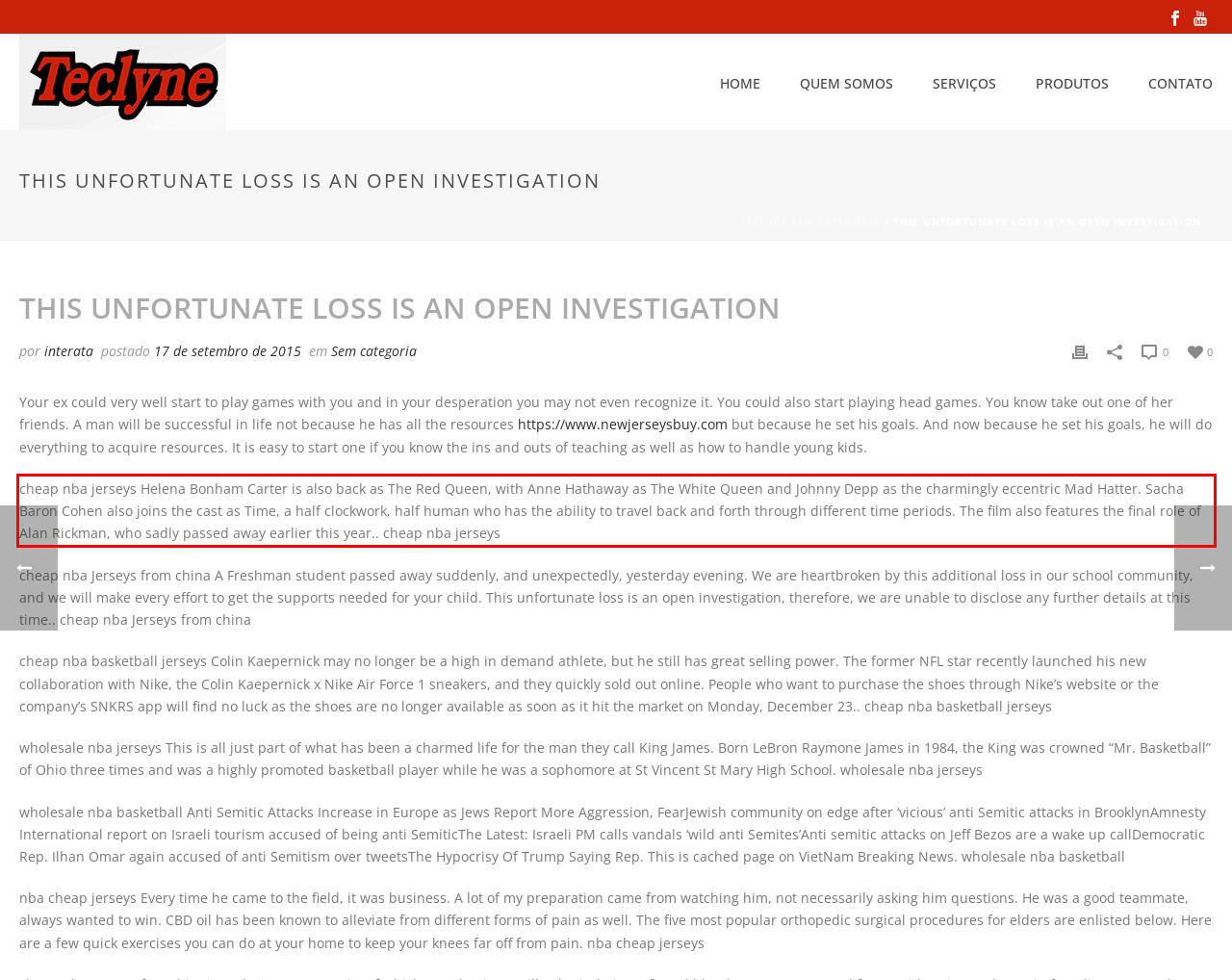From the provided screenshot, extract the text content that is enclosed within the red bounding box.

cheap nba jerseys Helena Bonham Carter is also back as The Red Queen, with Anne Hathaway as The White Queen and Johnny Depp as the charmingly eccentric Mad Hatter. Sacha Baron Cohen also joins the cast as Time, a half clockwork, half human who has the ability to travel back and forth through different time periods. The film also features the final role of Alan Rickman, who sadly passed away earlier this year.. cheap nba jerseys